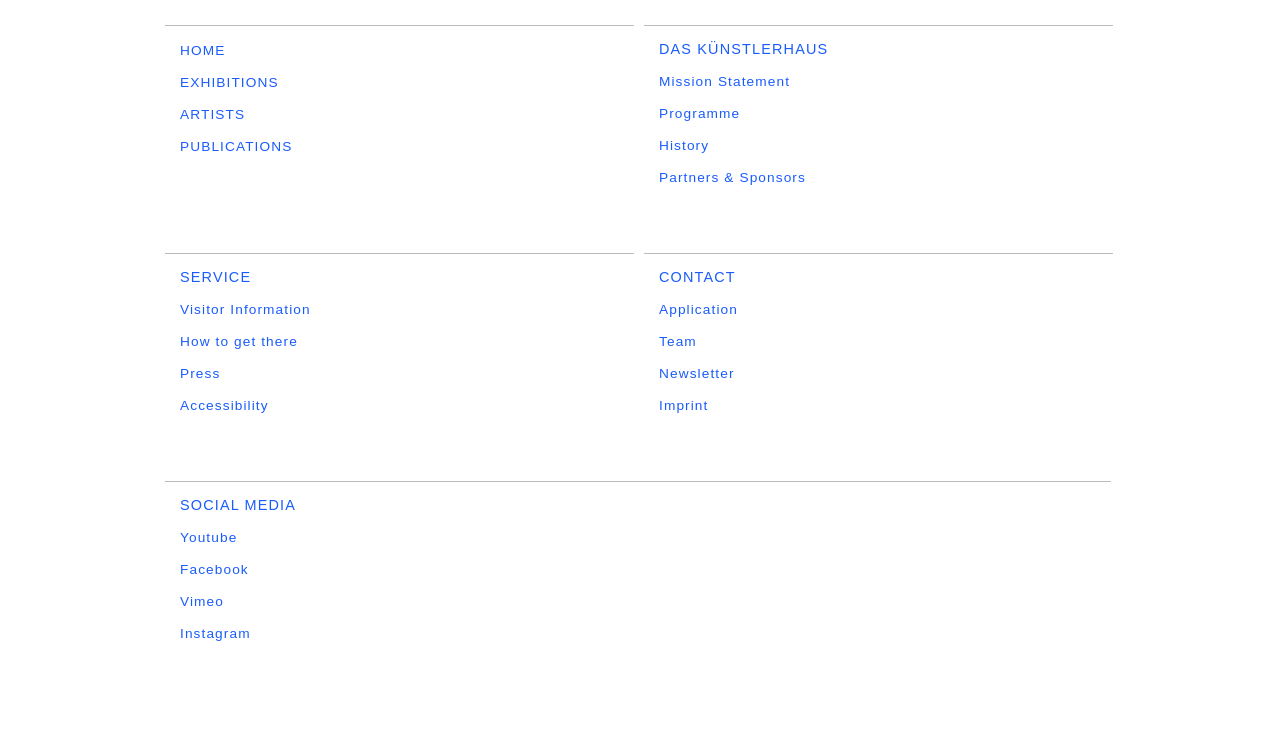Please indicate the bounding box coordinates of the element's region to be clicked to achieve the instruction: "read mission statement". Provide the coordinates as four float numbers between 0 and 1, i.e., [left, top, right, bottom].

[0.515, 0.098, 0.617, 0.118]